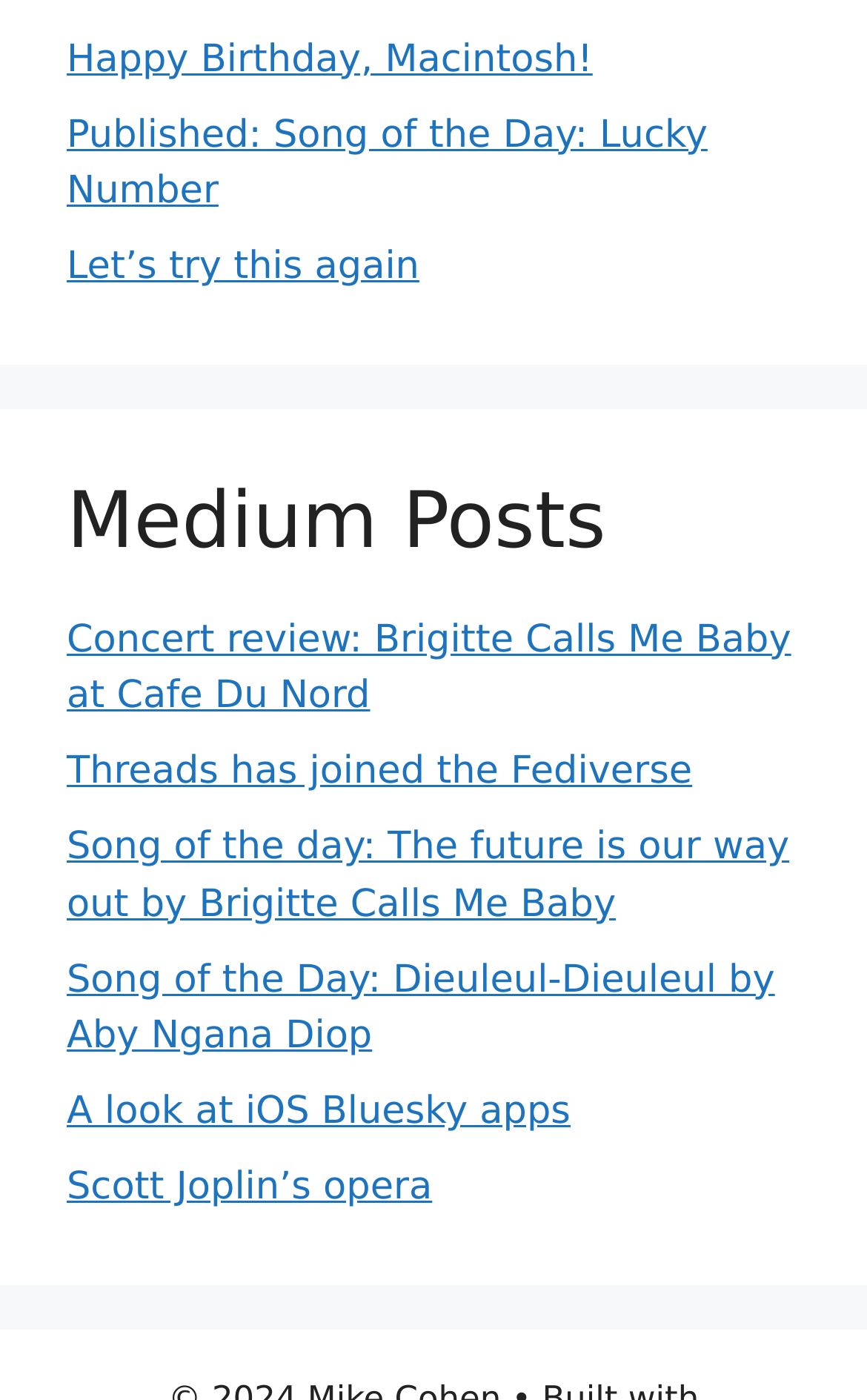Answer the question using only one word or a concise phrase: What is the last link on the webpage about?

Scott Joplin’s opera